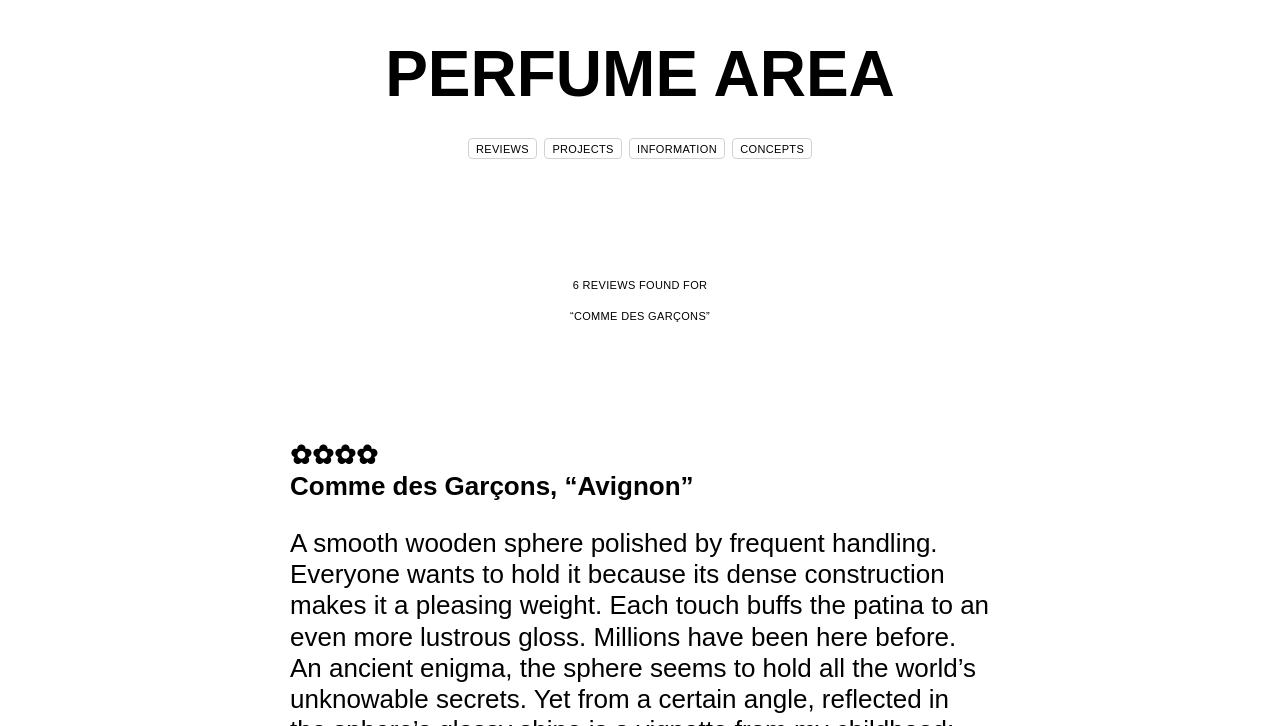What is the name of the perfume being reviewed?
Using the image, elaborate on the answer with as much detail as possible.

I found the answer by looking at the heading element '✿✿✿✿ Comme des Garçons, “Avignon”' which indicates that the perfume being reviewed is 'Avignon'.